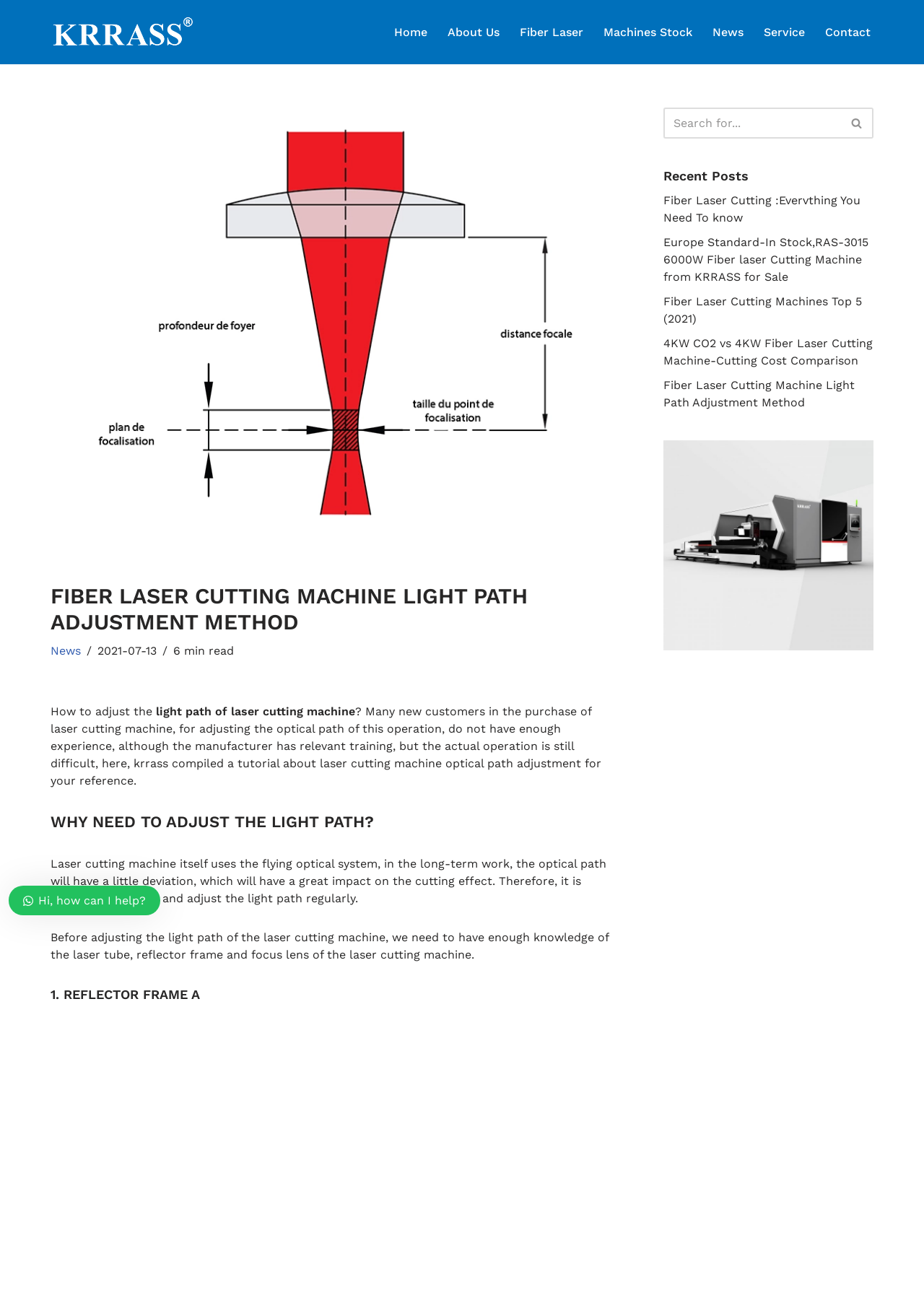Please provide the bounding box coordinates for the element that needs to be clicked to perform the following instruction: "Search for something". The coordinates should be given as four float numbers between 0 and 1, i.e., [left, top, right, bottom].

[0.718, 0.083, 0.91, 0.107]